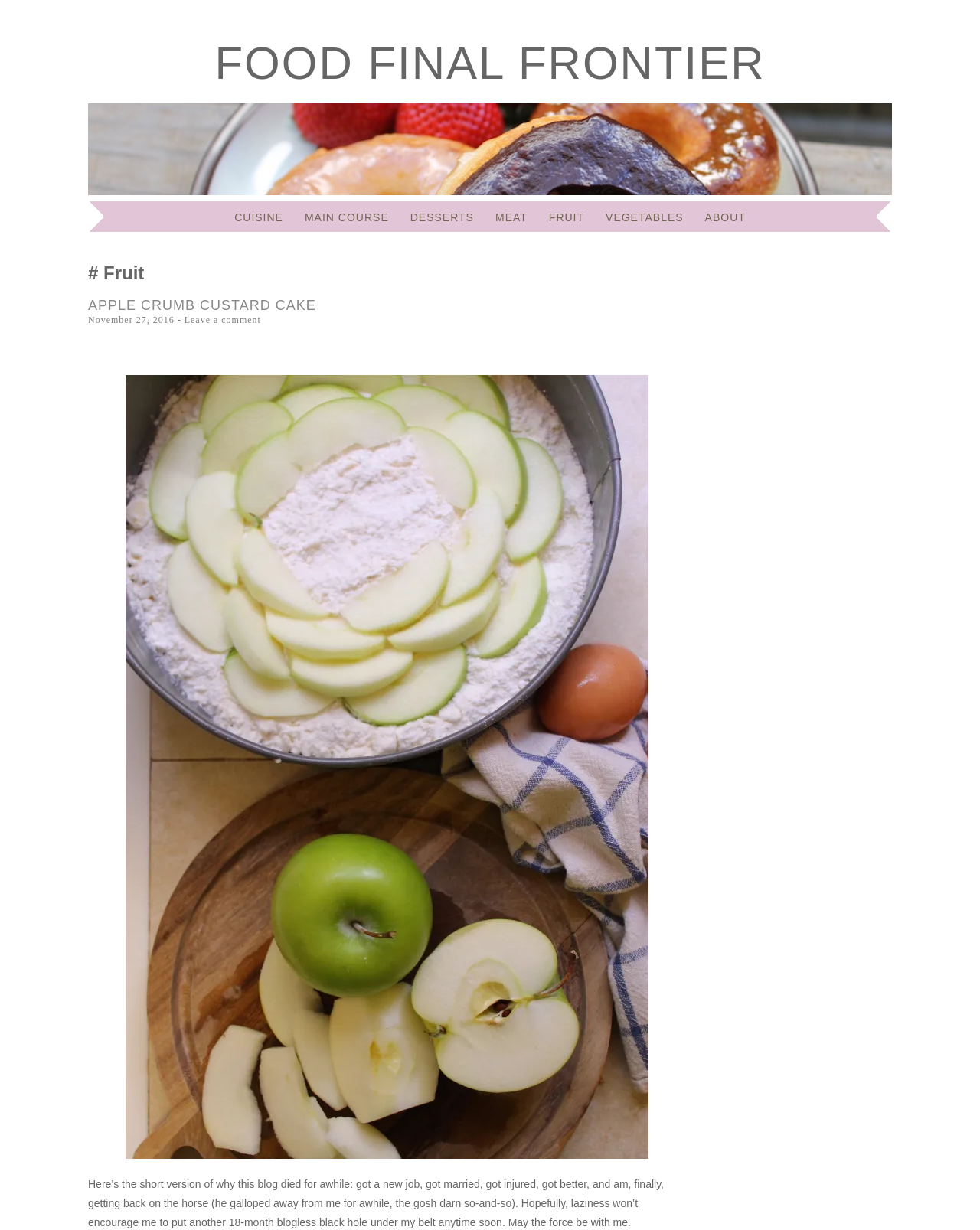What is the author of the blog post talking about?
Answer the question using a single word or phrase, according to the image.

Their return to blogging